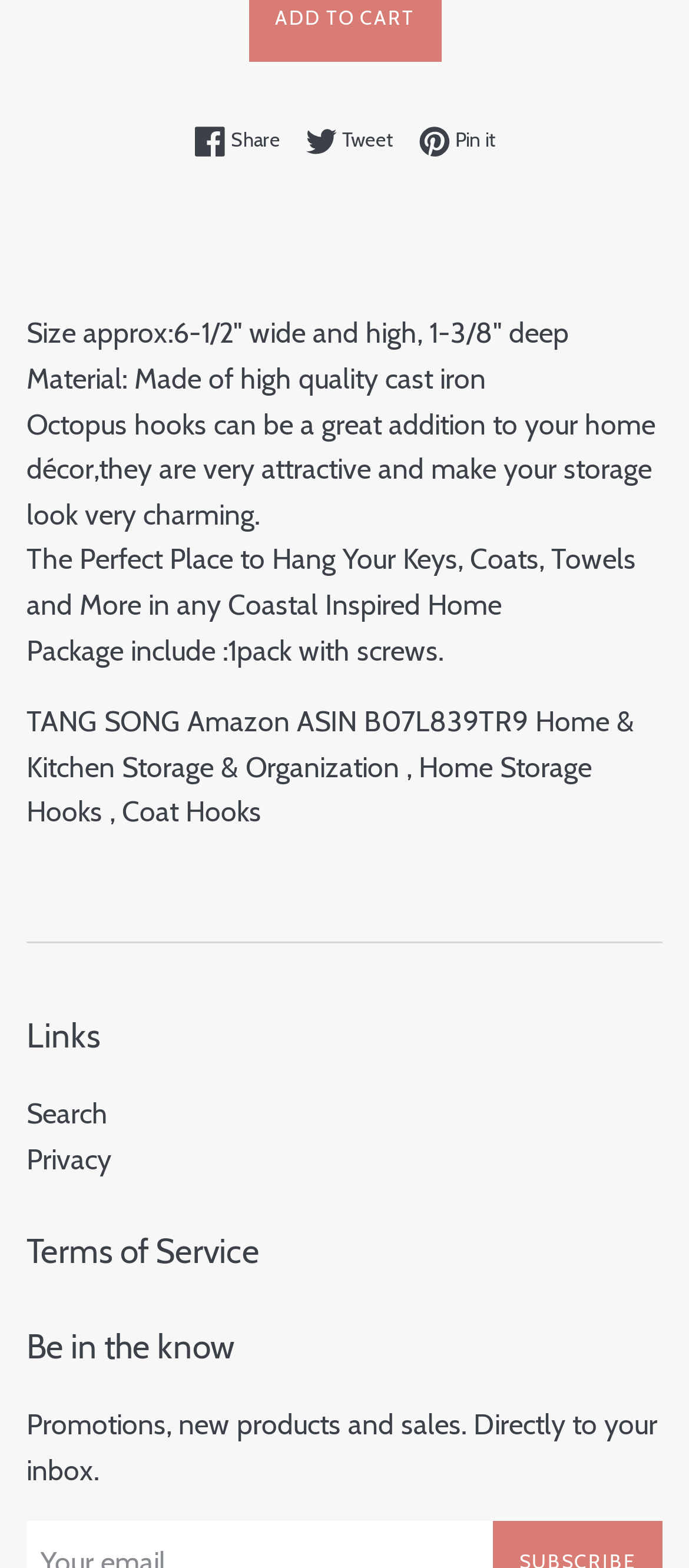Based on the provided description, "Privacy", find the bounding box of the corresponding UI element in the screenshot.

[0.038, 0.729, 0.162, 0.75]